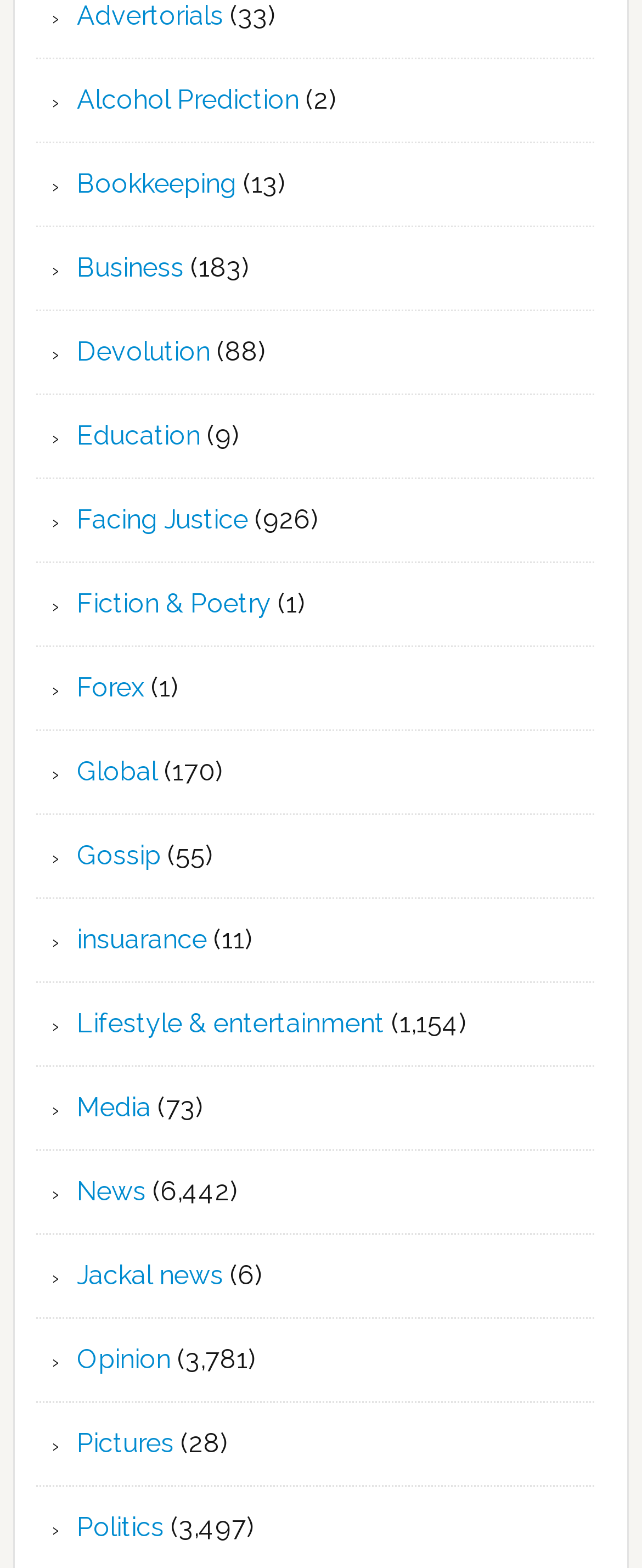Based on the element description: "Business", identify the bounding box coordinates for this UI element. The coordinates must be four float numbers between 0 and 1, listed as [left, top, right, bottom].

[0.12, 0.161, 0.287, 0.18]